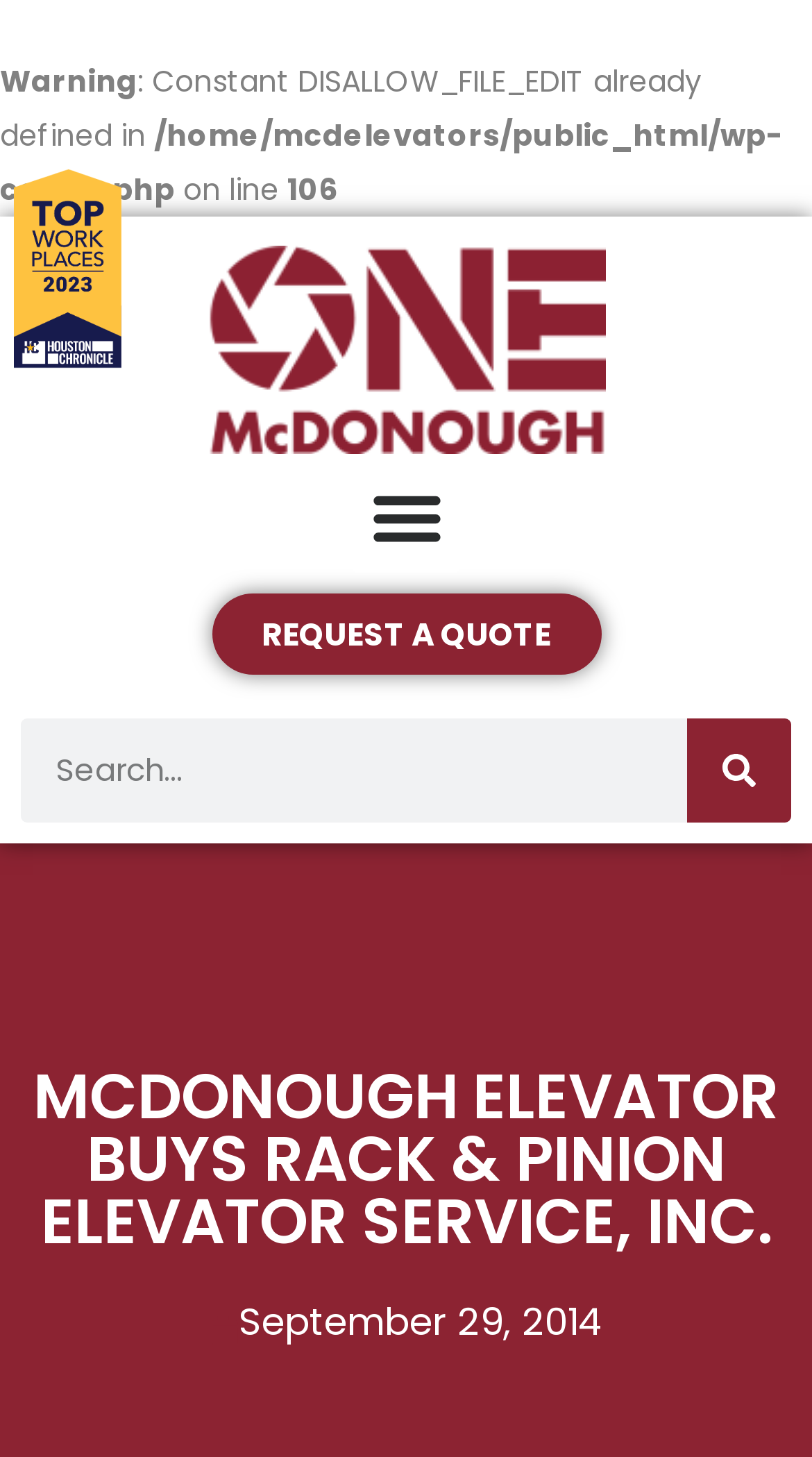Please study the image and answer the question comprehensively:
What is the name of the company buying Rack & Pinion Elevator Service?

The name of the company buying Rack & Pinion Elevator Service can be found in the title of the webpage, which is 'MCDONOUGH ELEVATOR BUYS RACK & PINION ELEVATOR SERVICE, INC.'.